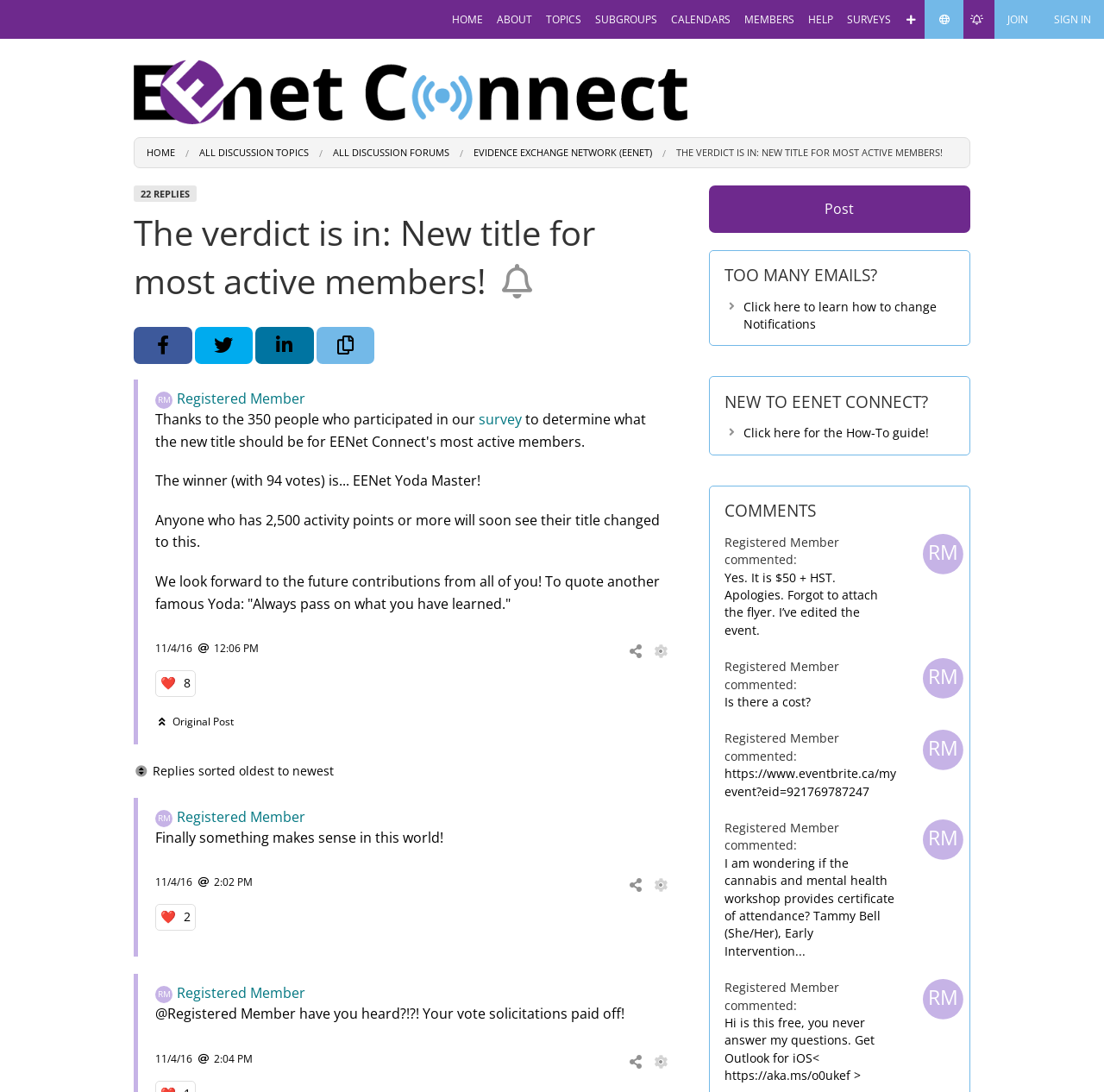Could you locate the bounding box coordinates for the section that should be clicked to accomplish this task: "Click on the 'HOME' link".

[0.403, 0.0, 0.444, 0.036]